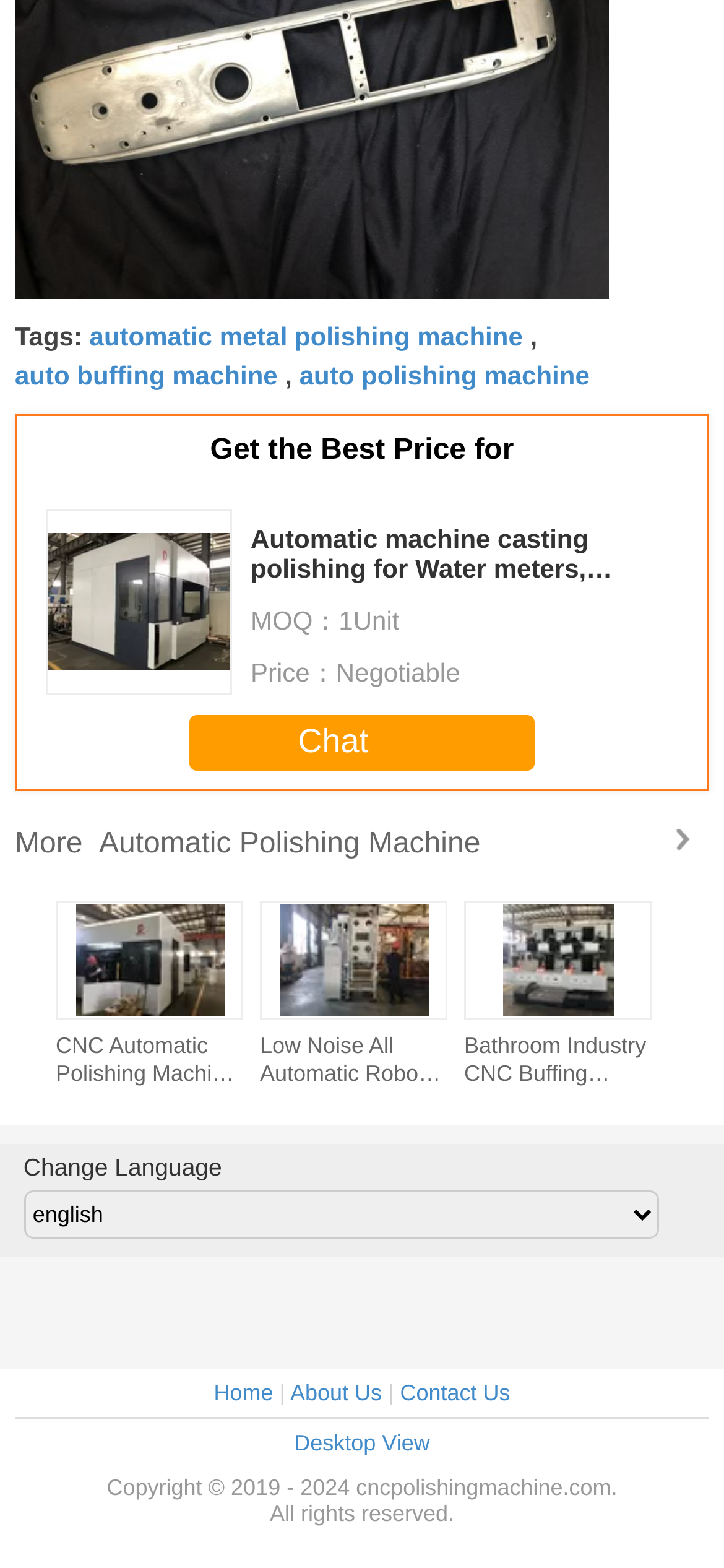Please pinpoint the bounding box coordinates for the region I should click to adhere to this instruction: "Change the language".

[0.032, 0.759, 0.909, 0.79]